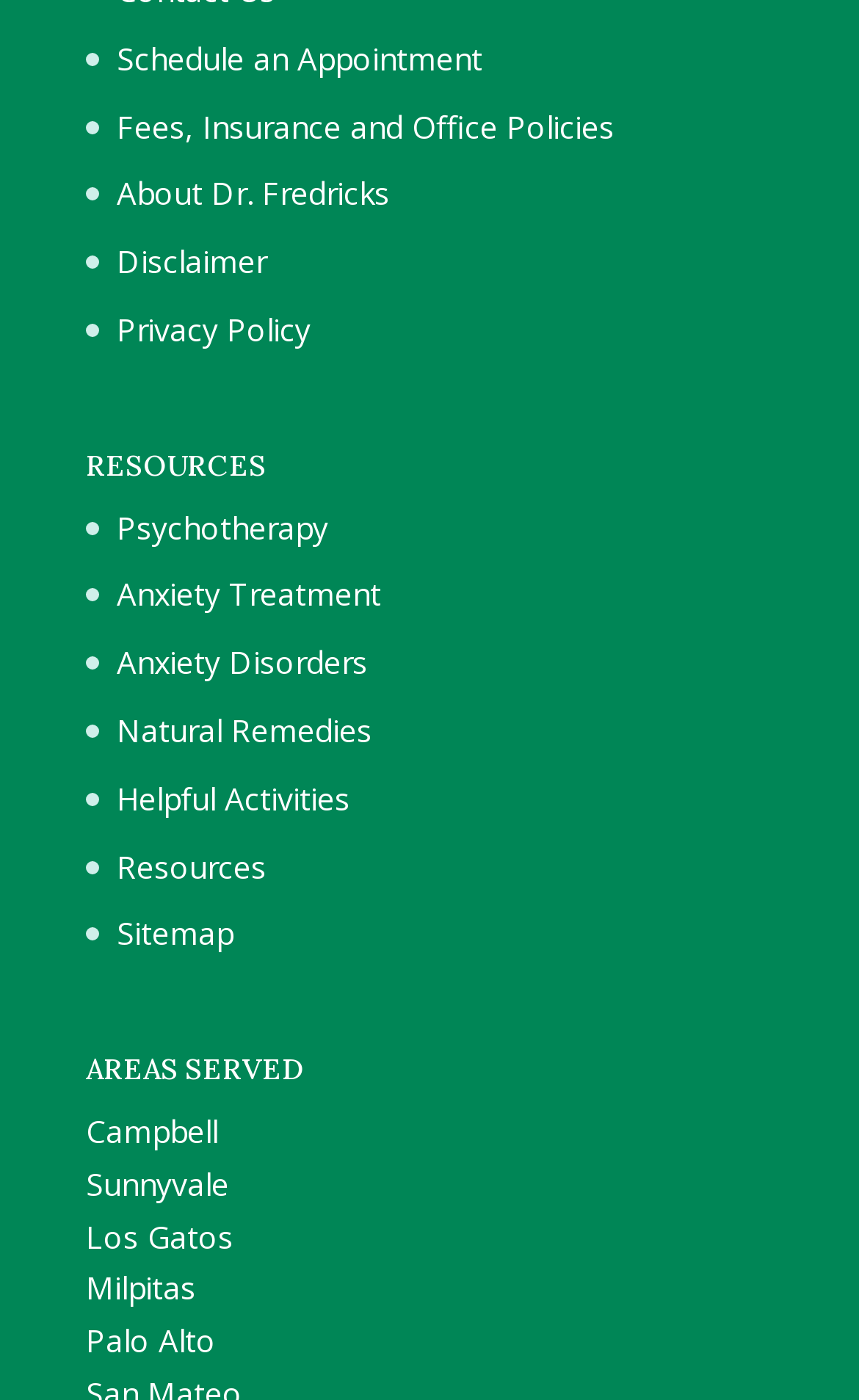Please provide a one-word or phrase answer to the question: 
What is the purpose of the 'Schedule an Appointment' link?

To schedule an appointment